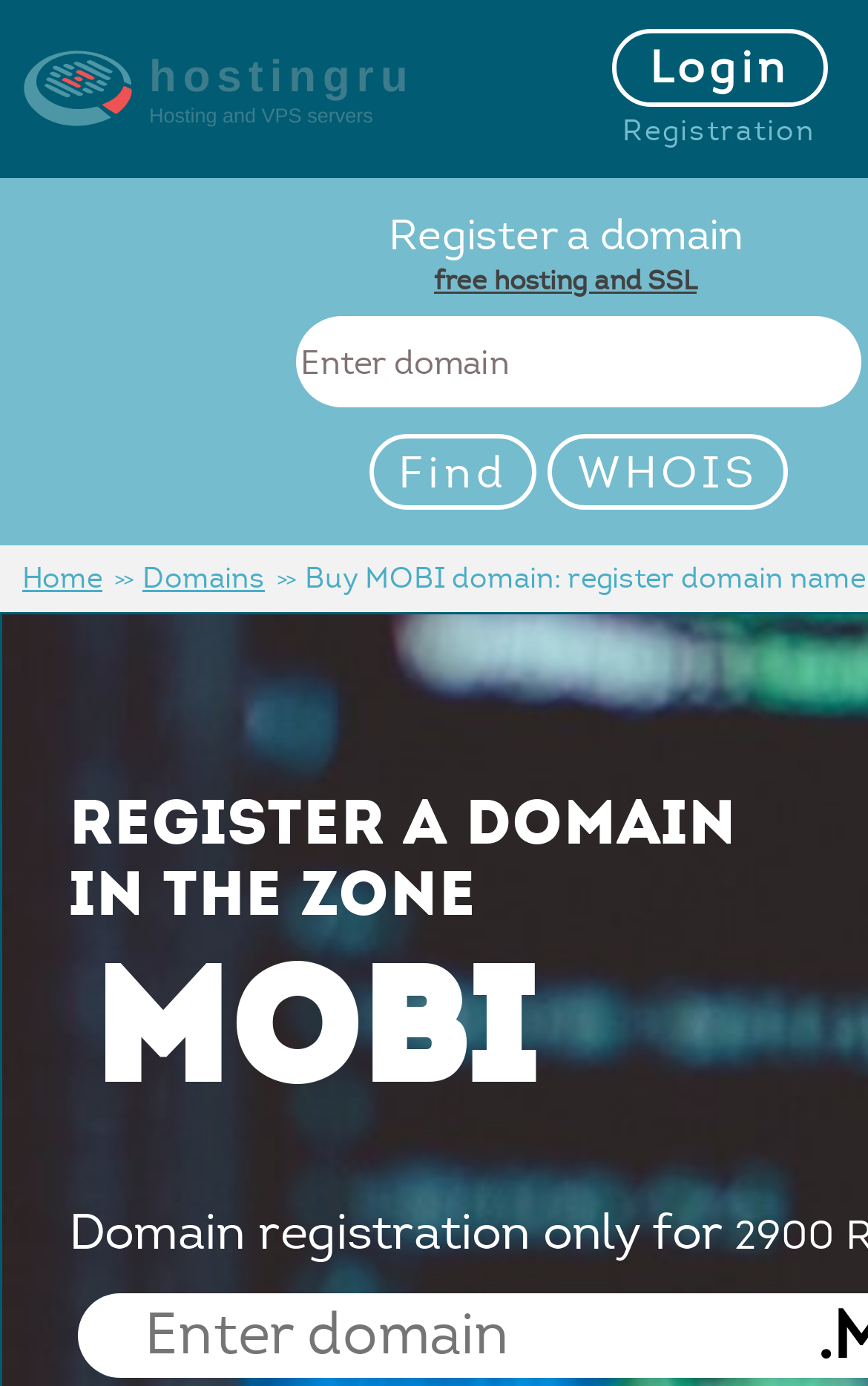Offer a thorough description of the webpage.

This webpage is about domain registration, specifically in the .mobi zone. At the top left, there is a link to "Site Hosting - HostingRU" accompanied by an image. On the top right, there are two links, "Login" and "Registration", positioned side by side. 

Below the top section, there is a prominent section with a heading "Register a domain" and a link to "free hosting and SSL" underneath. Next to this section, there is a textbox where users can enter a domain, with a label "Enter domain" above it. 

To the right of the textbox, there are two links, "Find" and "WHOIS", positioned vertically. On the left side, there is a navigation menu with links to "Home" and "Domains", separated by a ">>" symbol. 

At the bottom of the page, there is a notice stating "Domain registration only for" and another textbox to enter a domain, with the same label "Enter domain" above it.